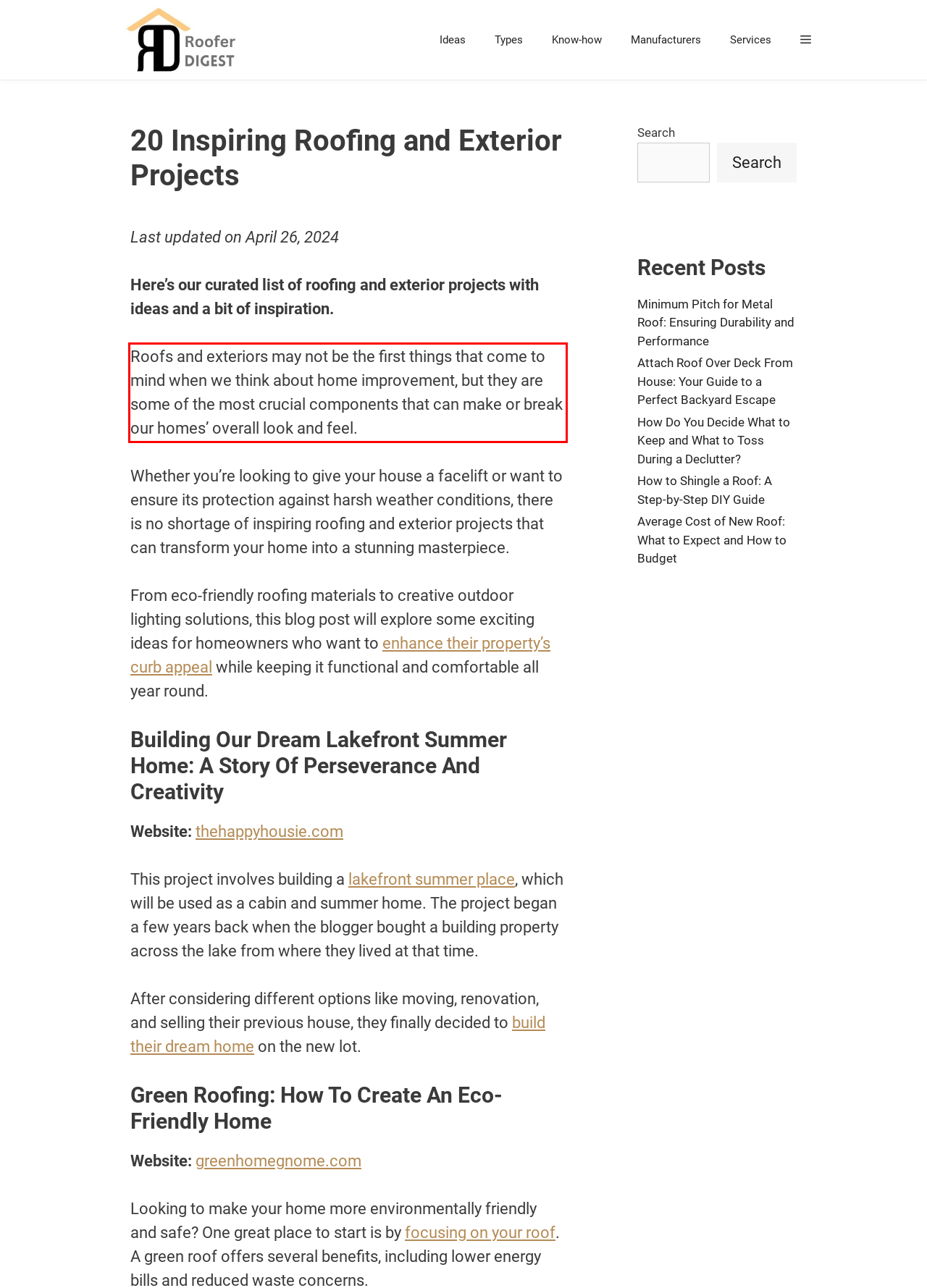Please analyze the screenshot of a webpage and extract the text content within the red bounding box using OCR.

Roofs and exteriors may not be the first things that come to mind when we think about home improvement, but they are some of the most crucial components that can make or break our homes’ overall look and feel.